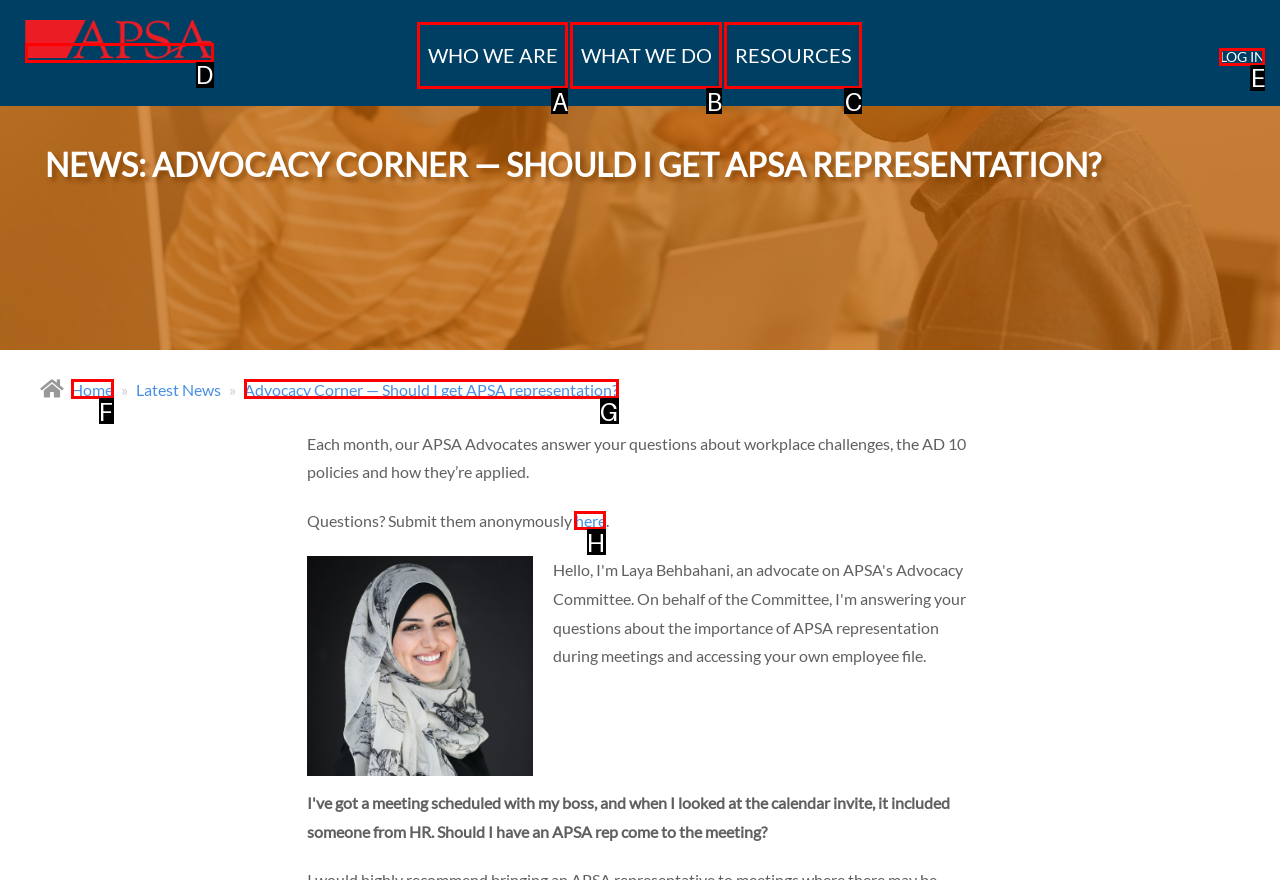Select the right option to accomplish this task: Submit a question anonymously. Reply with the letter corresponding to the correct UI element.

H